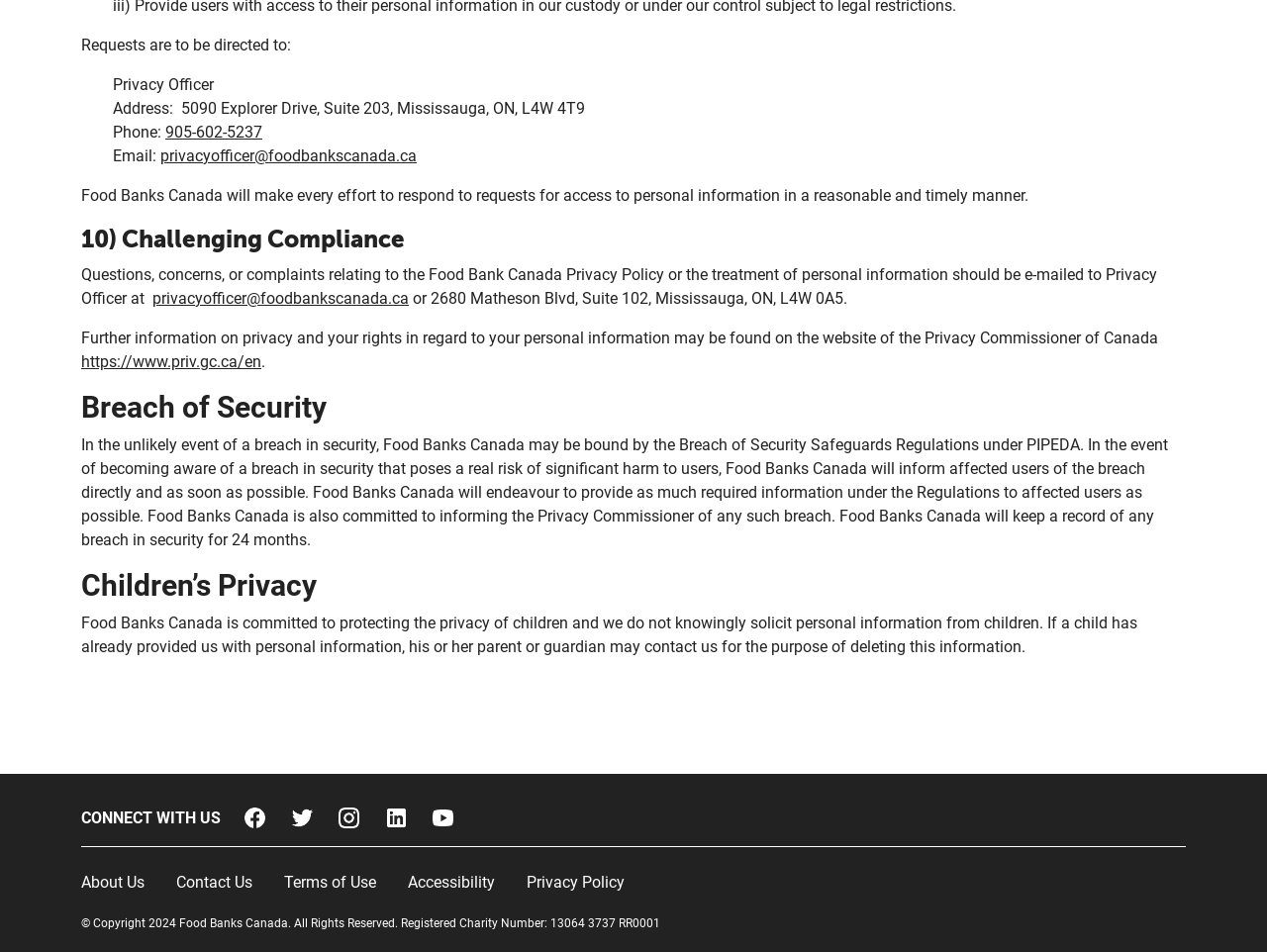For the element described, predict the bounding box coordinates as (top-left x, top-left y, bottom-right x, bottom-right y). All values should be between 0 and 1. Element description: Terms of Use

[0.212, 0.915, 0.309, 0.94]